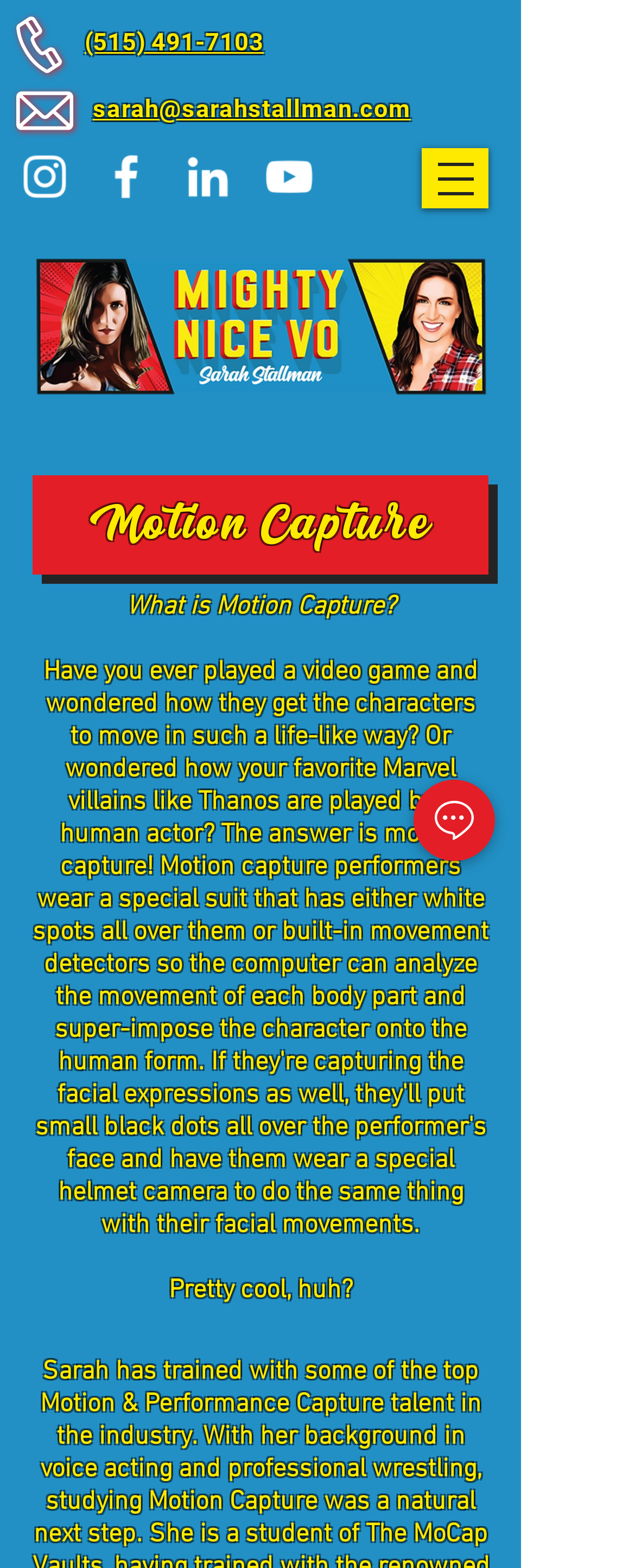Provide the bounding box coordinates of the section that needs to be clicked to accomplish the following instruction: "Send an email to sarah@sarahstallman.com."

[0.146, 0.06, 0.795, 0.08]